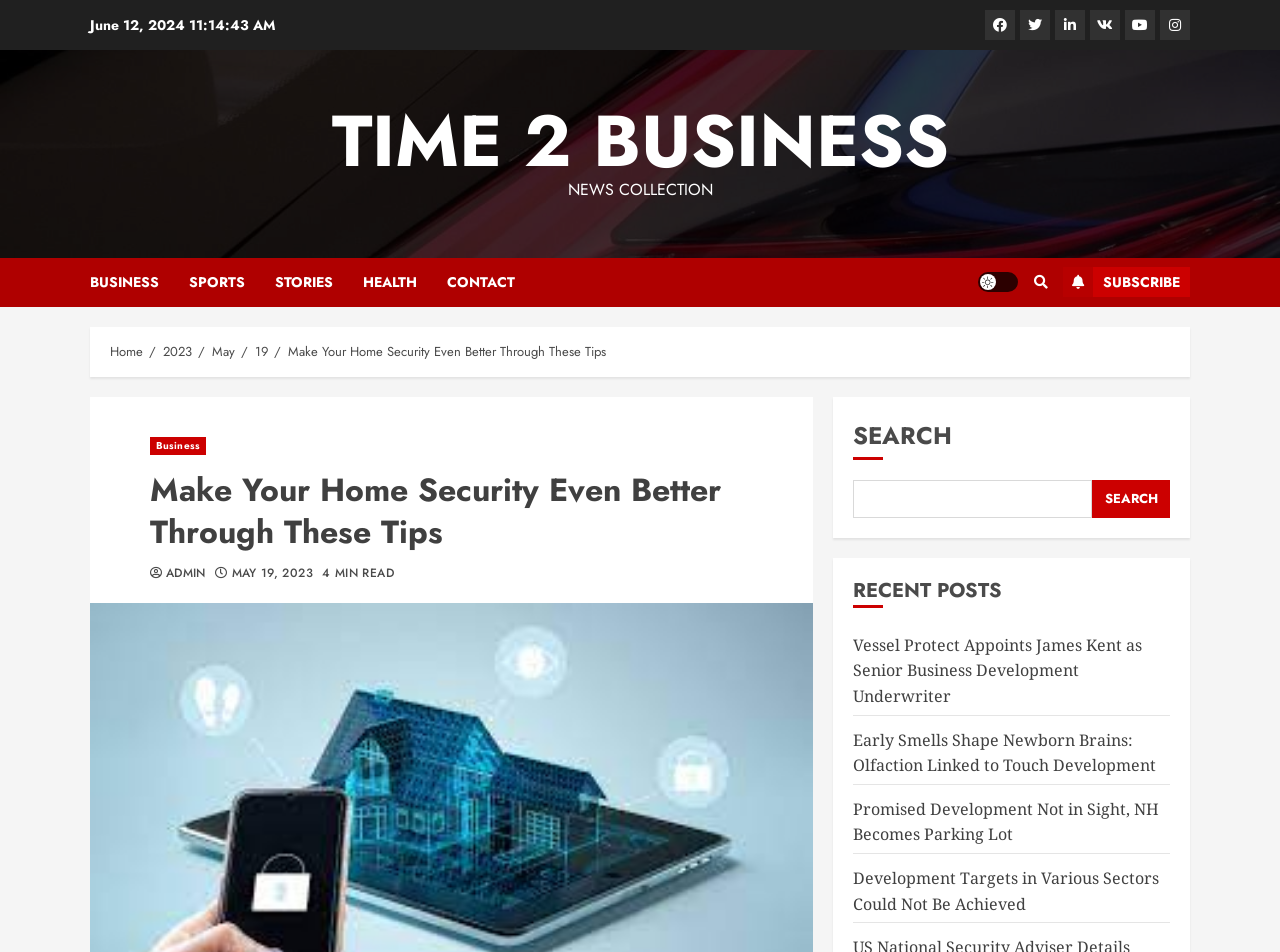Could you provide the bounding box coordinates for the portion of the screen to click to complete this instruction: "Switch to dark mode"?

[0.764, 0.286, 0.795, 0.307]